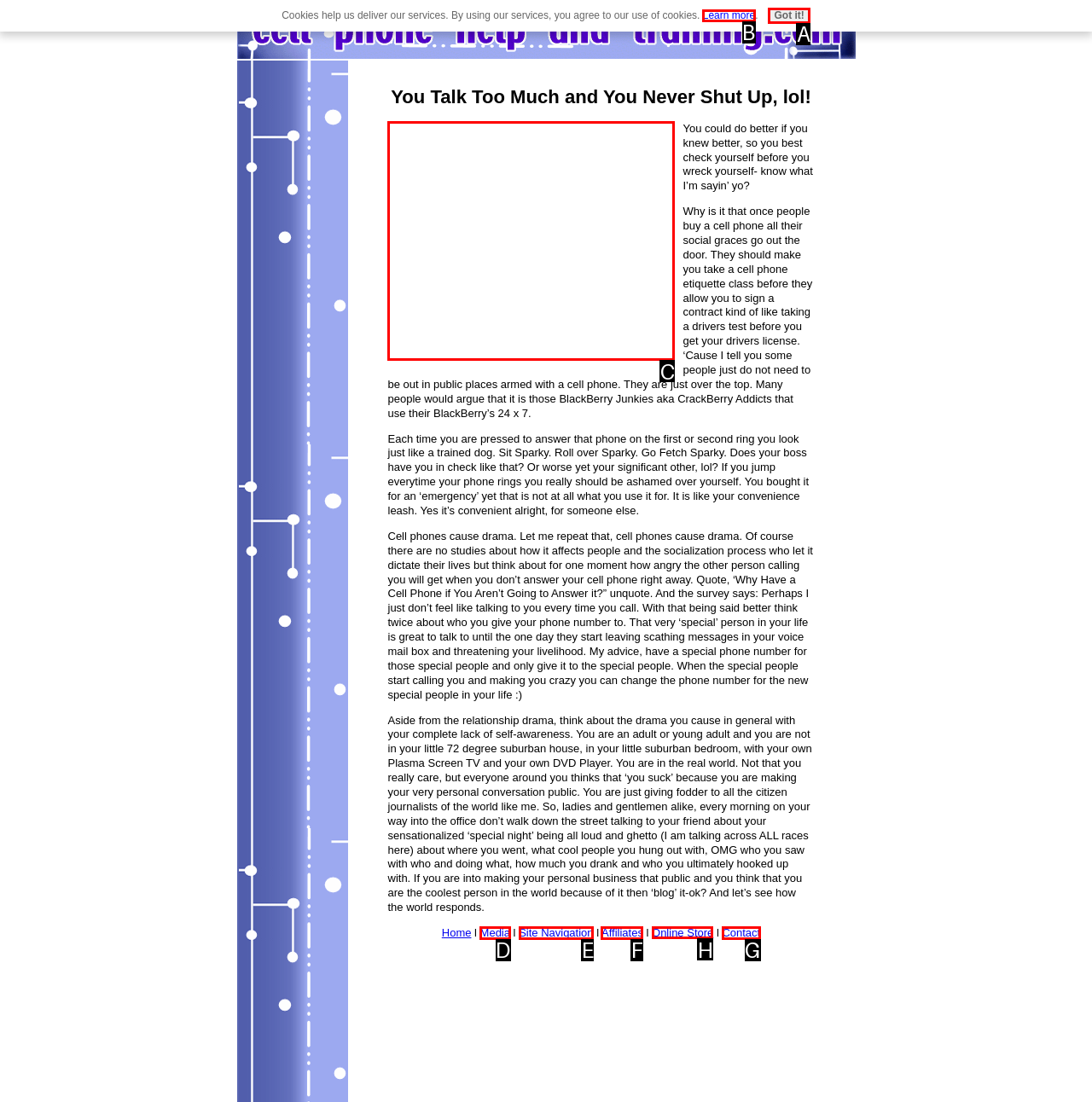Identify the correct HTML element to click to accomplish this task: Click the 'Online Store' link
Respond with the letter corresponding to the correct choice.

H